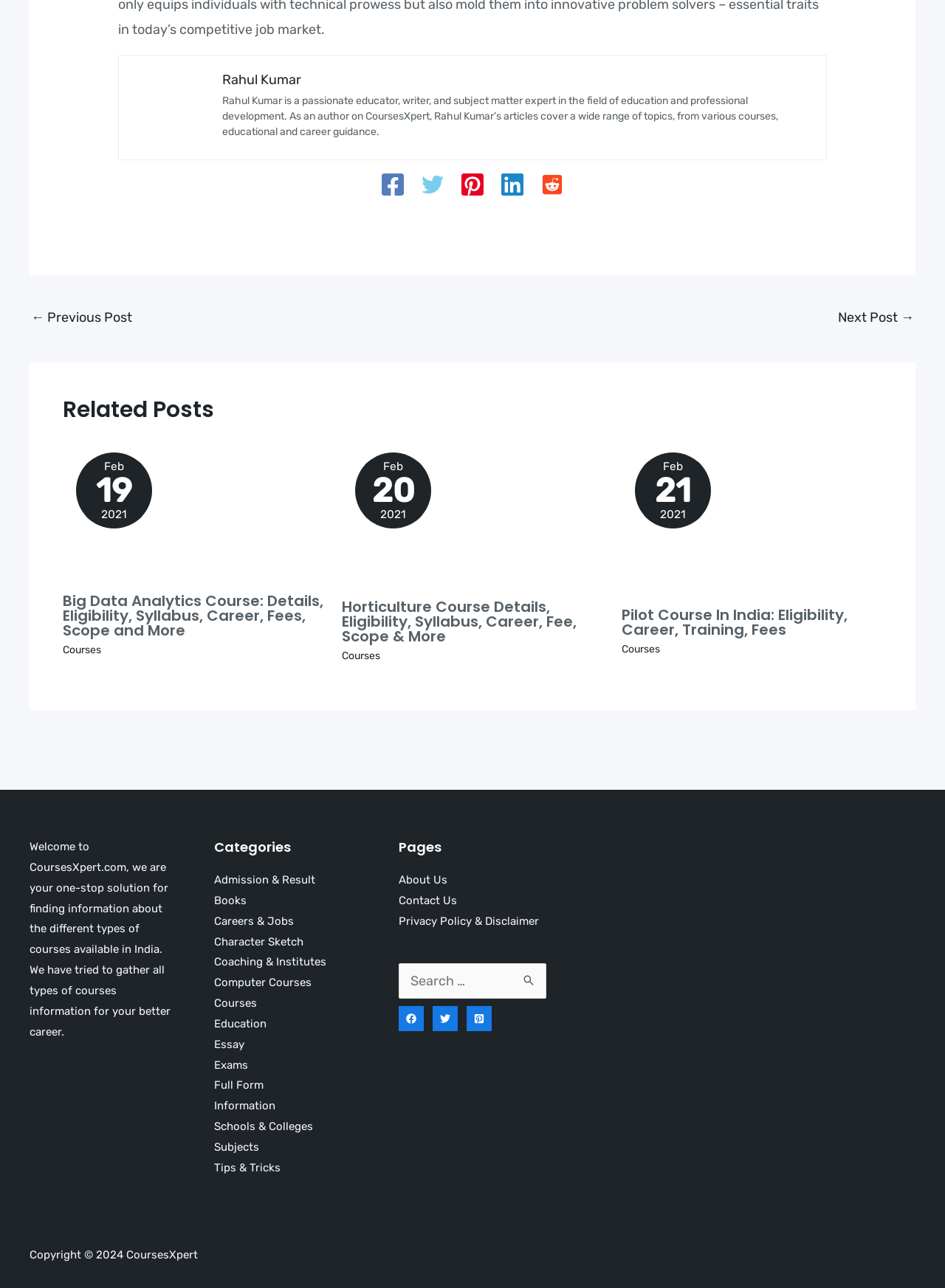Based on the element description "Next Post →", predict the bounding box coordinates of the UI element.

[0.887, 0.235, 0.967, 0.259]